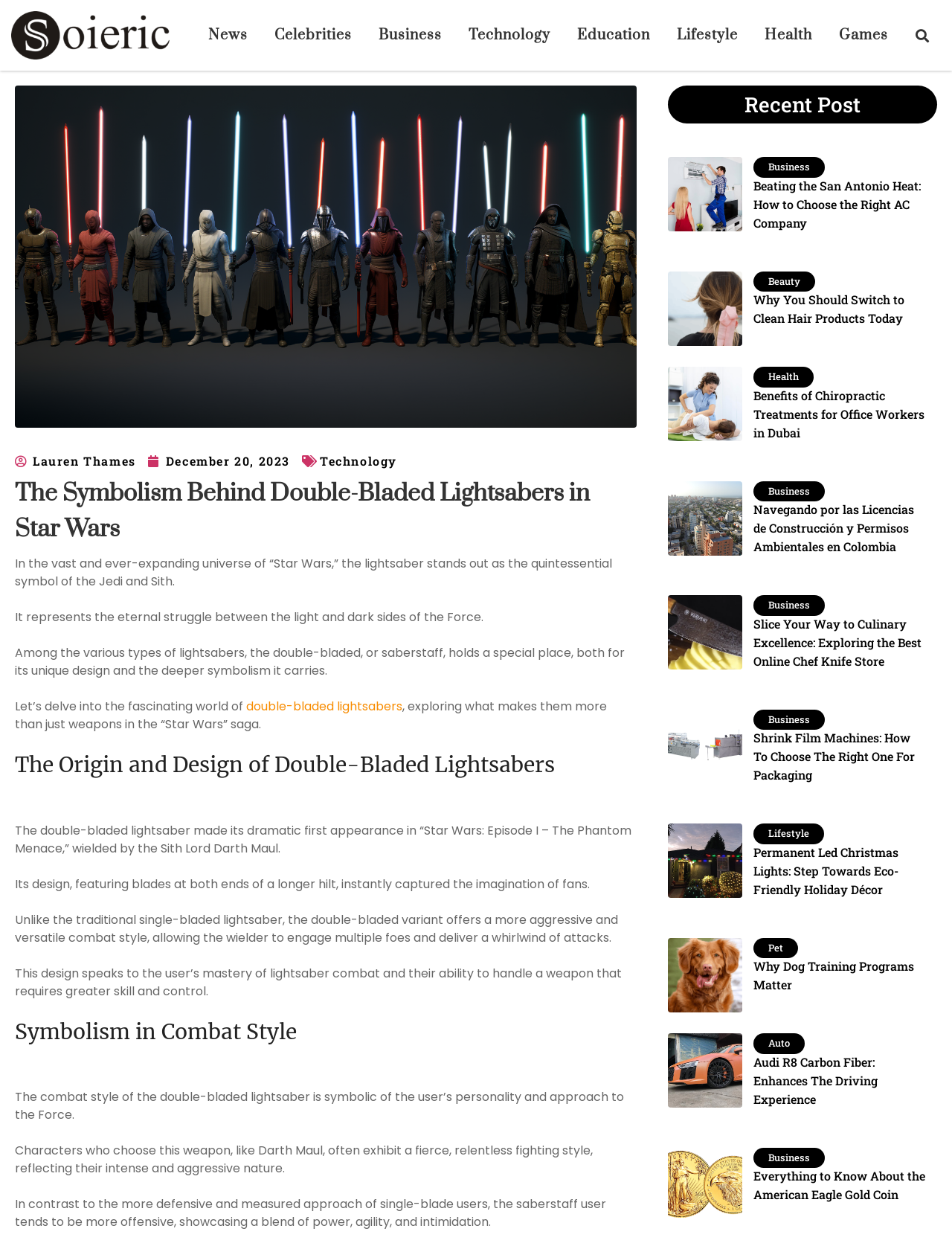What is the main topic of the article?
Answer the question with a single word or phrase, referring to the image.

Double-Bladed Lightsabers